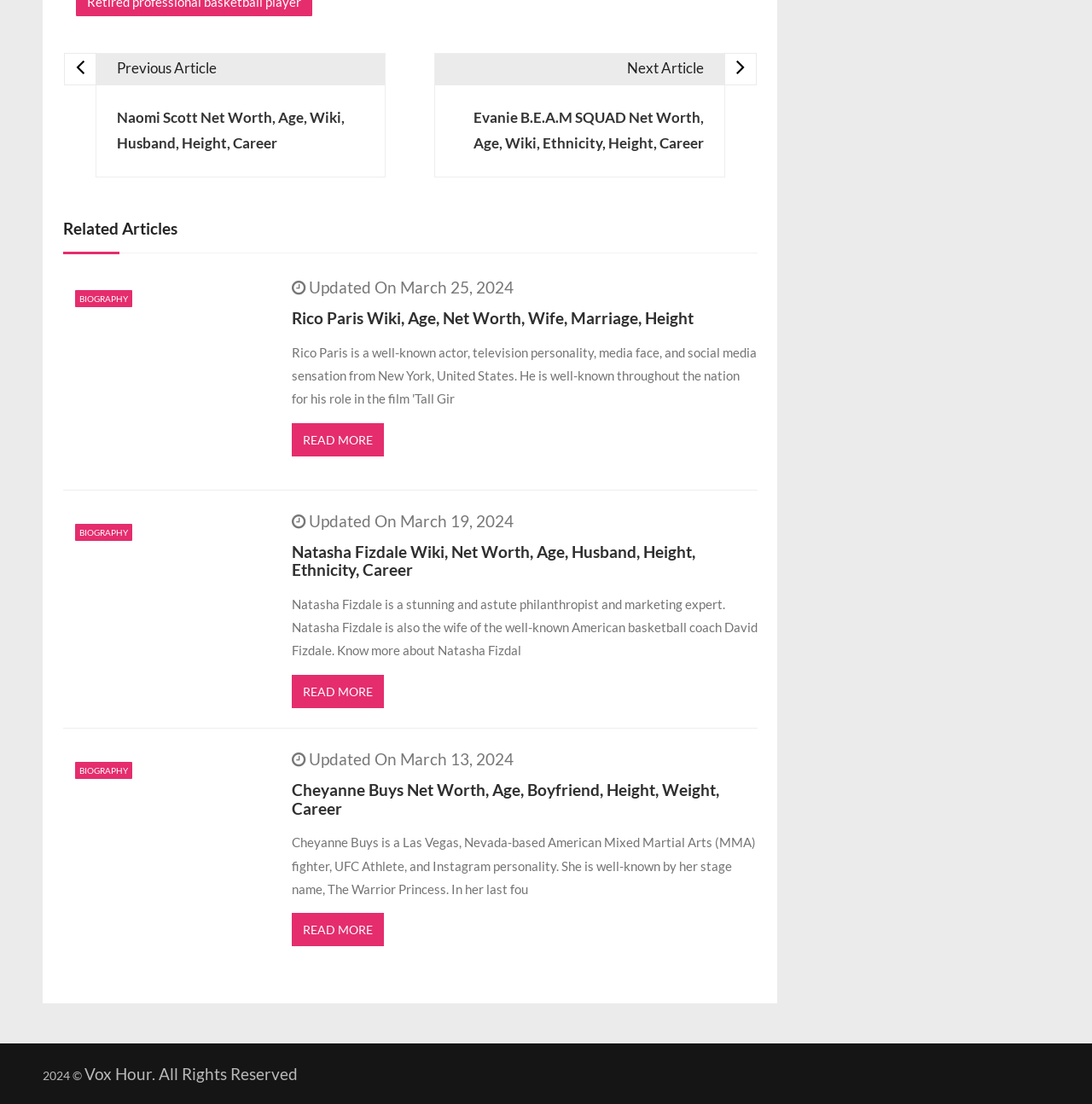Determine the bounding box coordinates of the area to click in order to meet this instruction: "Click on the 'Teacher Pages' link".

None